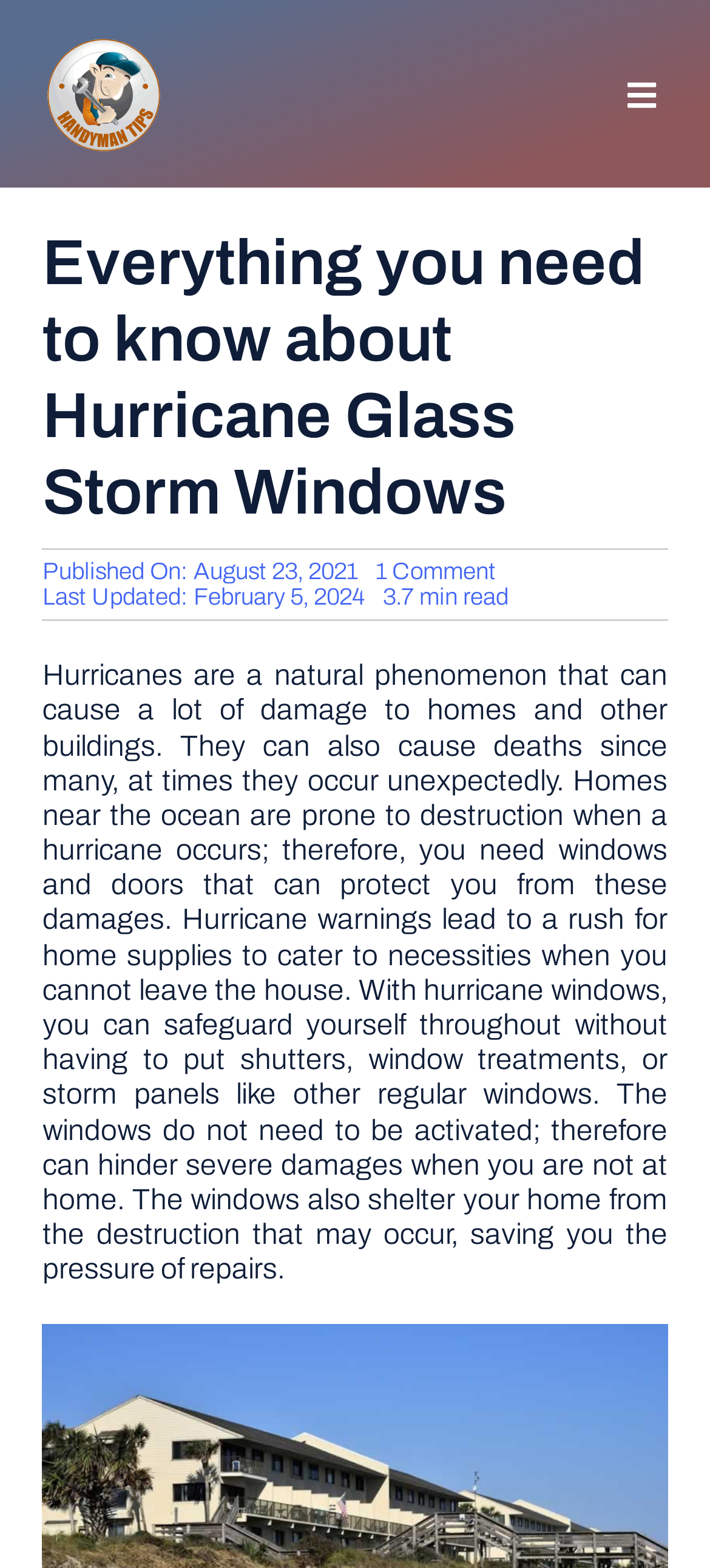Given the description of the UI element: "aria-label="Handyman tips logo trans"", predict the bounding box coordinates in the form of [left, top, right, bottom], with each value being a float between 0 and 1.

[0.064, 0.02, 0.228, 0.039]